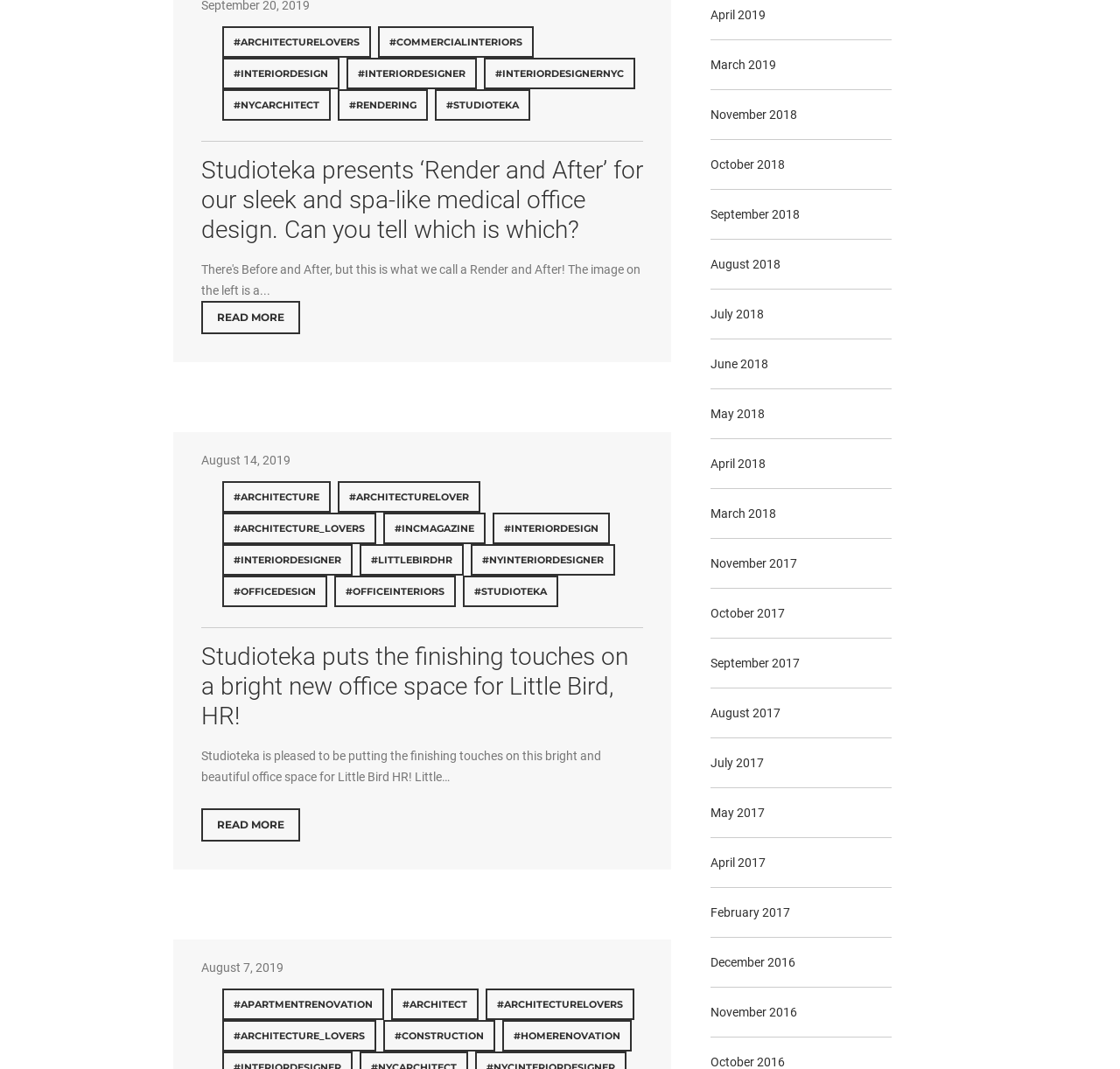Using the provided description #homerenovation, find the bounding box coordinates for the UI element. Provide the coordinates in (top-left x, top-left y, bottom-right x, bottom-right y) format, ensuring all values are between 0 and 1.

[0.448, 0.954, 0.564, 0.984]